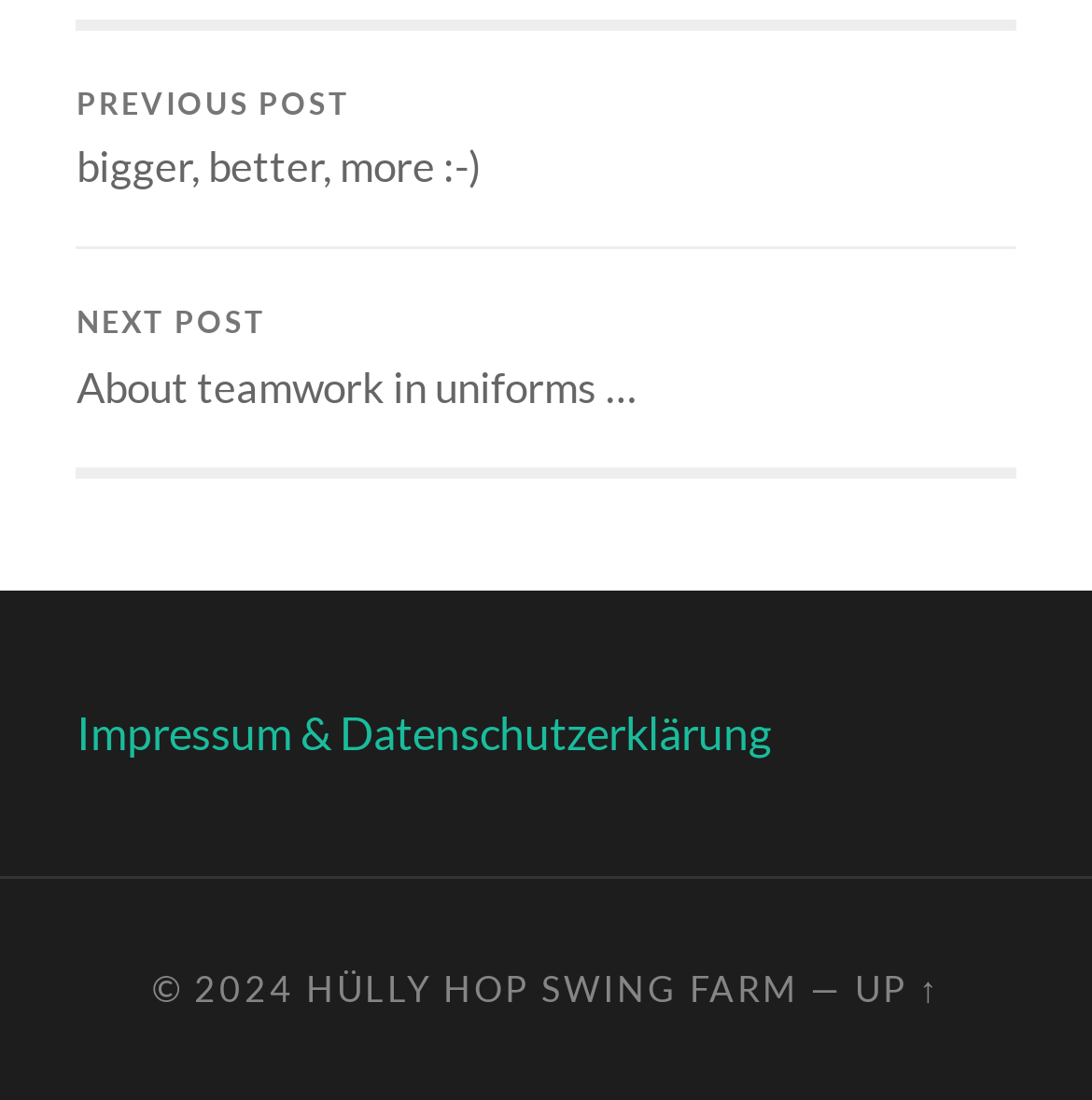How many navigation links are there?
Look at the image and answer the question using a single word or phrase.

5